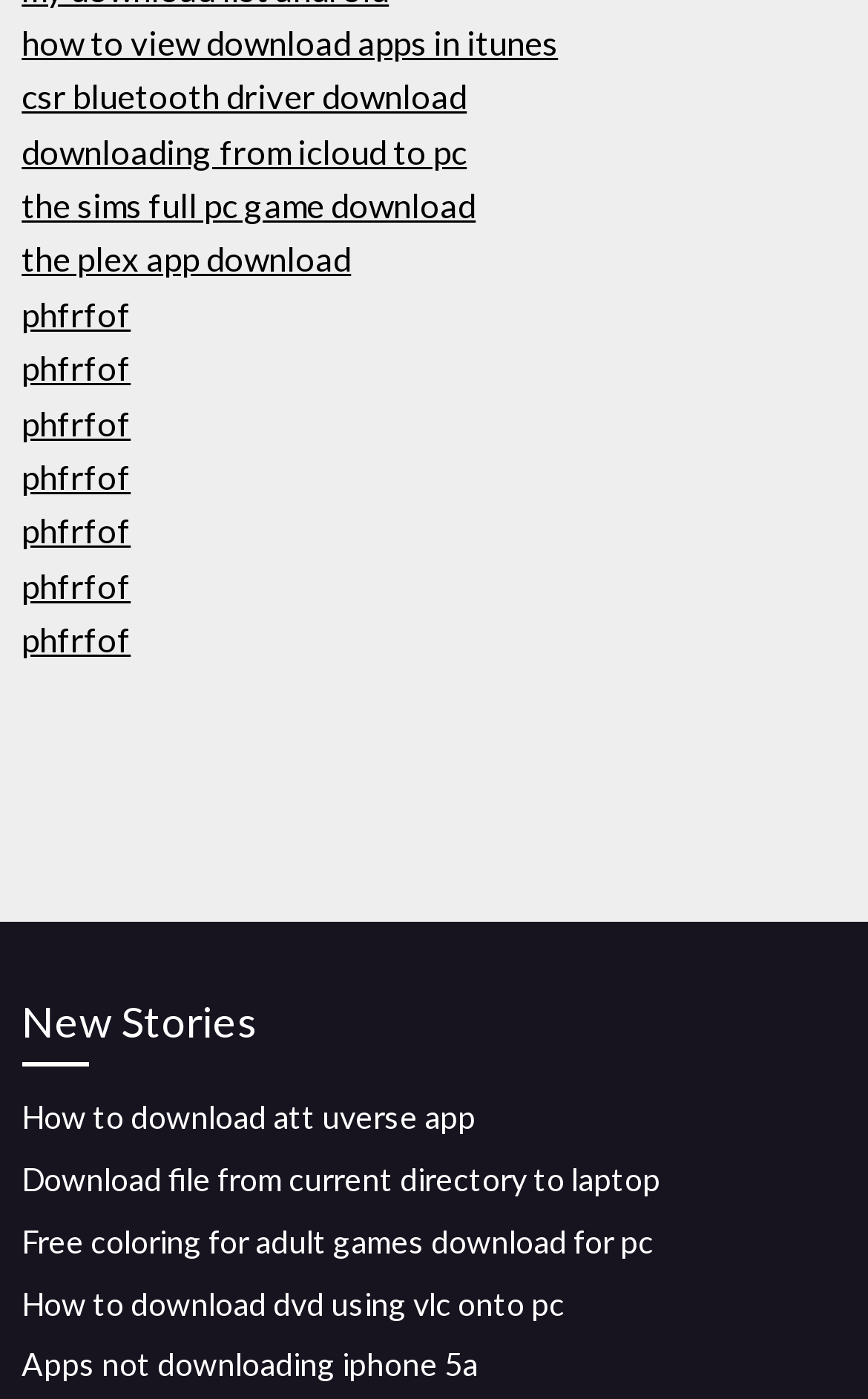Given the description phfrfof, predict the bounding box coordinates of the UI element. Ensure the coordinates are in the format (top-left x, top-left y, bottom-right x, bottom-right y) and all values are between 0 and 1.

[0.025, 0.287, 0.151, 0.316]